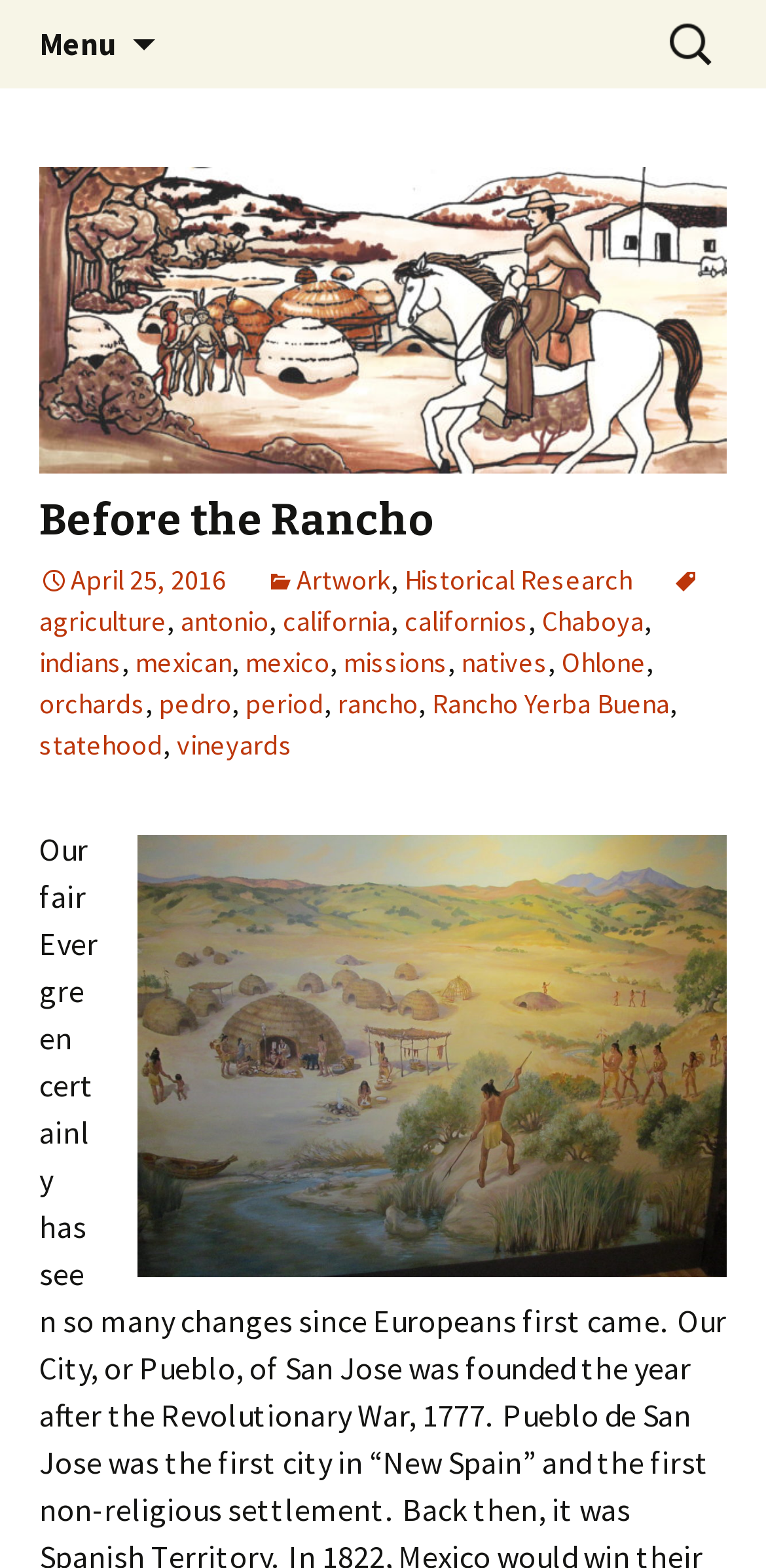Identify the bounding box for the element characterized by the following description: "Rancho Yerba Buena".

[0.564, 0.437, 0.874, 0.46]